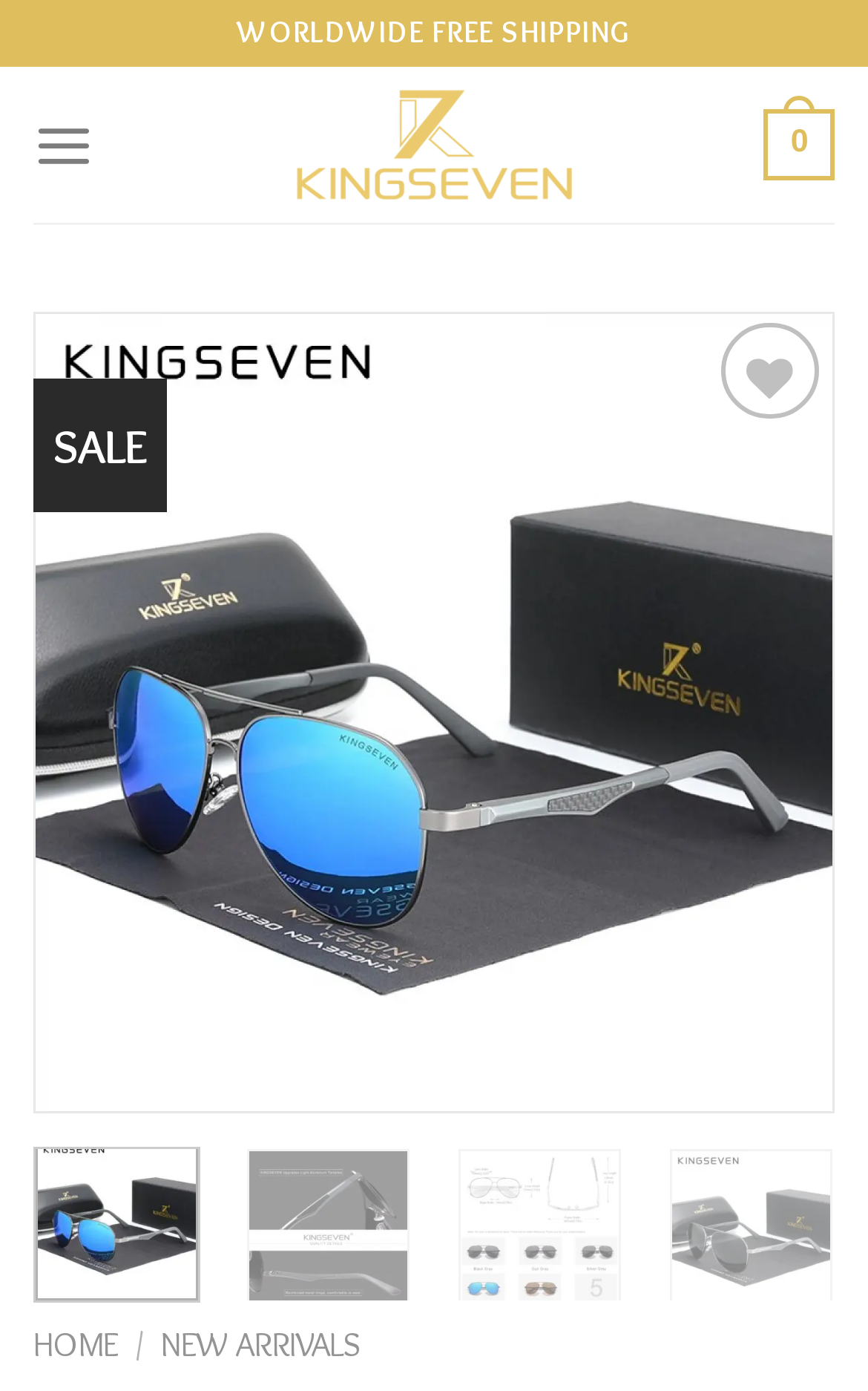Please determine the main heading text of this webpage.

KINGSEVEN Driving Men’s Polarized Sunglasses